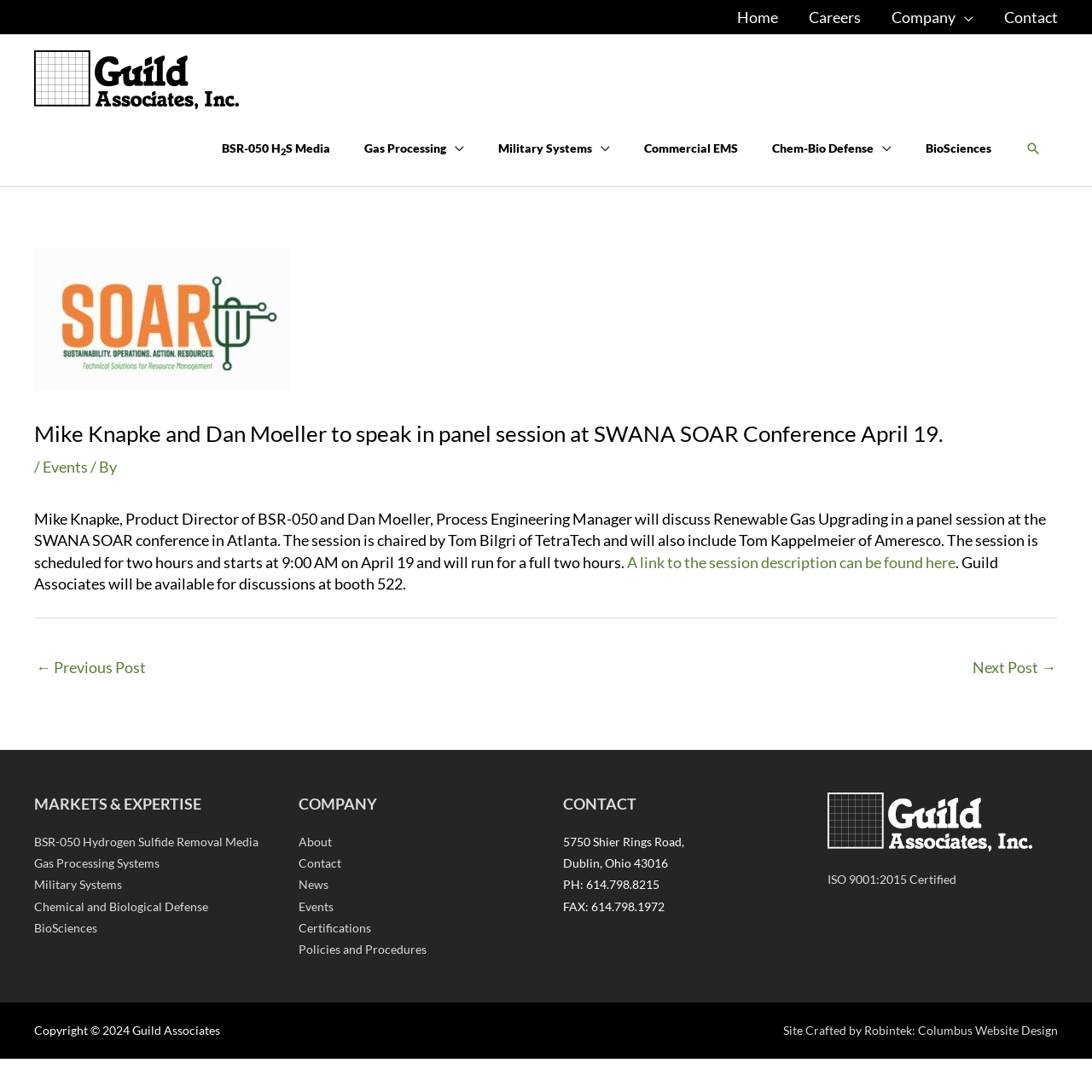Provide the bounding box coordinates for the specified HTML element described in this description: "alt="Guild Associates"". The coordinates should be four float numbers ranging from 0 to 1, in the format [left, top, right, bottom].

[0.031, 0.063, 0.219, 0.08]